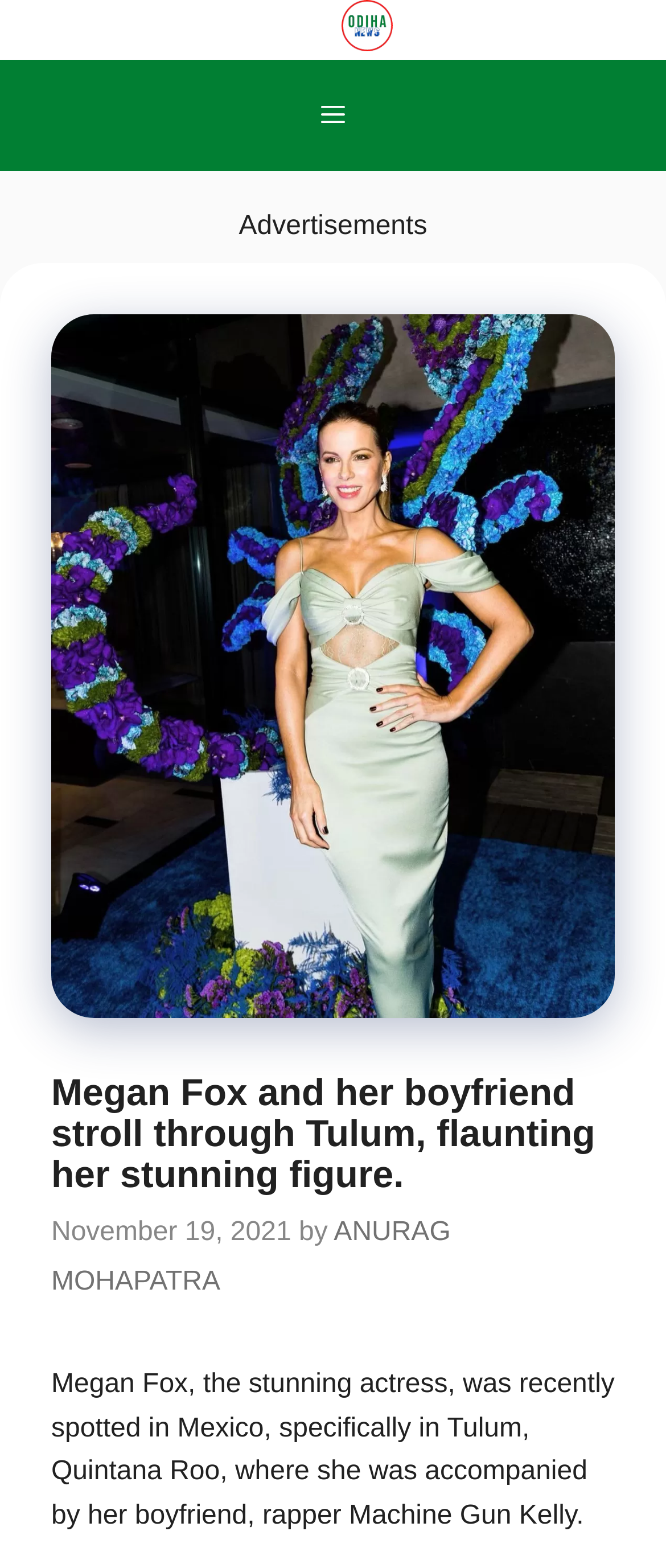Construct a thorough caption encompassing all aspects of the webpage.

The webpage appears to be a news article about Megan Fox and her boyfriend. At the top of the page, there is a banner with the site's name, "Odiha News", accompanied by a small logo image. Below the banner, there is a navigation menu labeled "Primary" with a "Menu" button on the left side.

The main content of the page is an article about Megan Fox, featuring a large image of her on the left side, taking up most of the page's width. The image is positioned above a header that reads "Megan Fox and her boyfriend stroll through Tulum, flaunting her stunning figure." Below the header, there is a timestamp indicating the article was published on November 19, 2021, followed by the author's name, "ANURAG MOHAPATRA".

The article's main text is positioned below the image, describing how Megan Fox was spotted in Mexico with her boyfriend, rapper Machine Gun Kelly. The text is divided into two paragraphs, with the first paragraph providing a brief summary of the article's content.